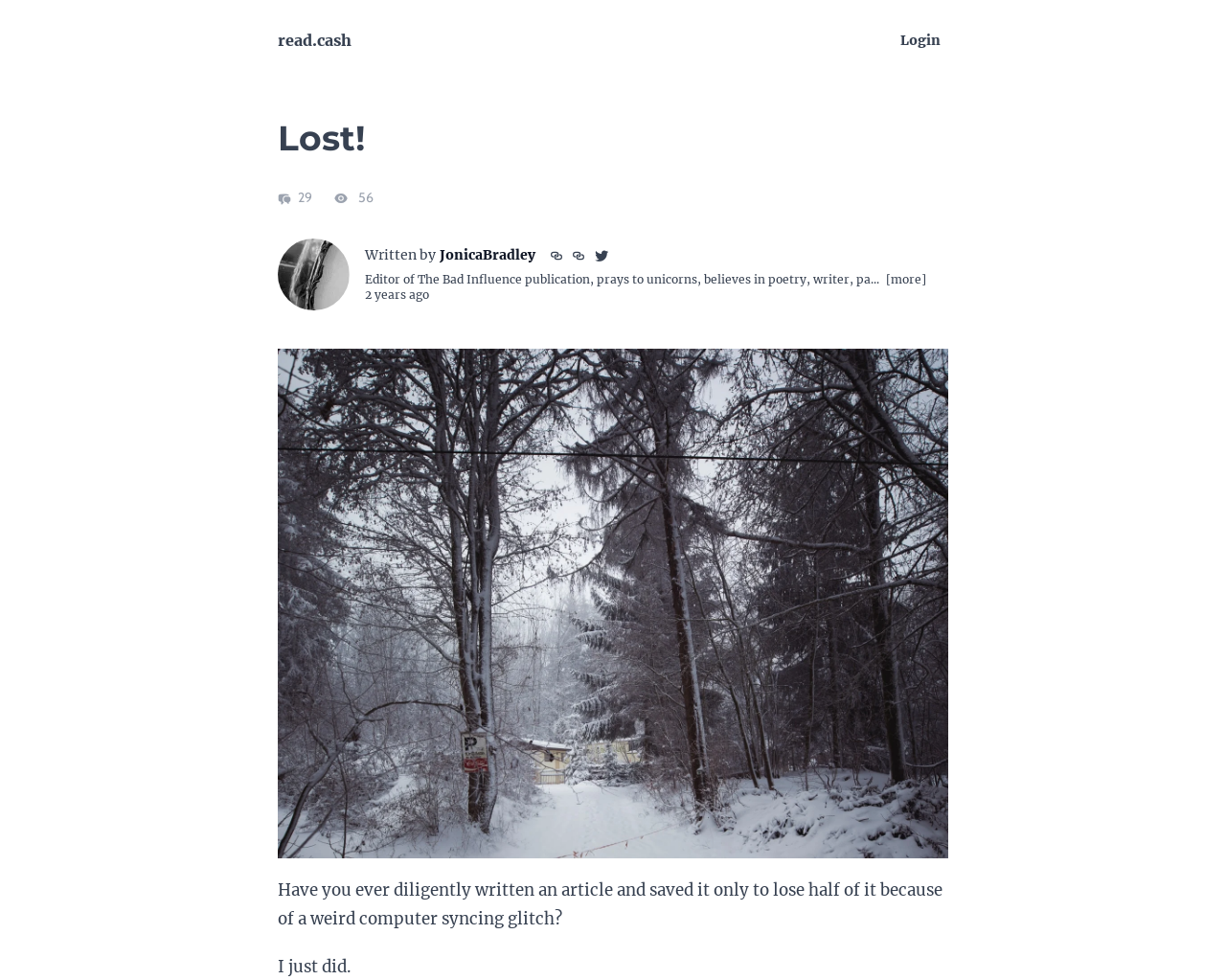Refer to the image and offer a detailed explanation in response to the question: What is the date of the article?

The date of the article is mentioned in the generic text '2021-09-10 13:00:11' which is also described as '2 years ago'.